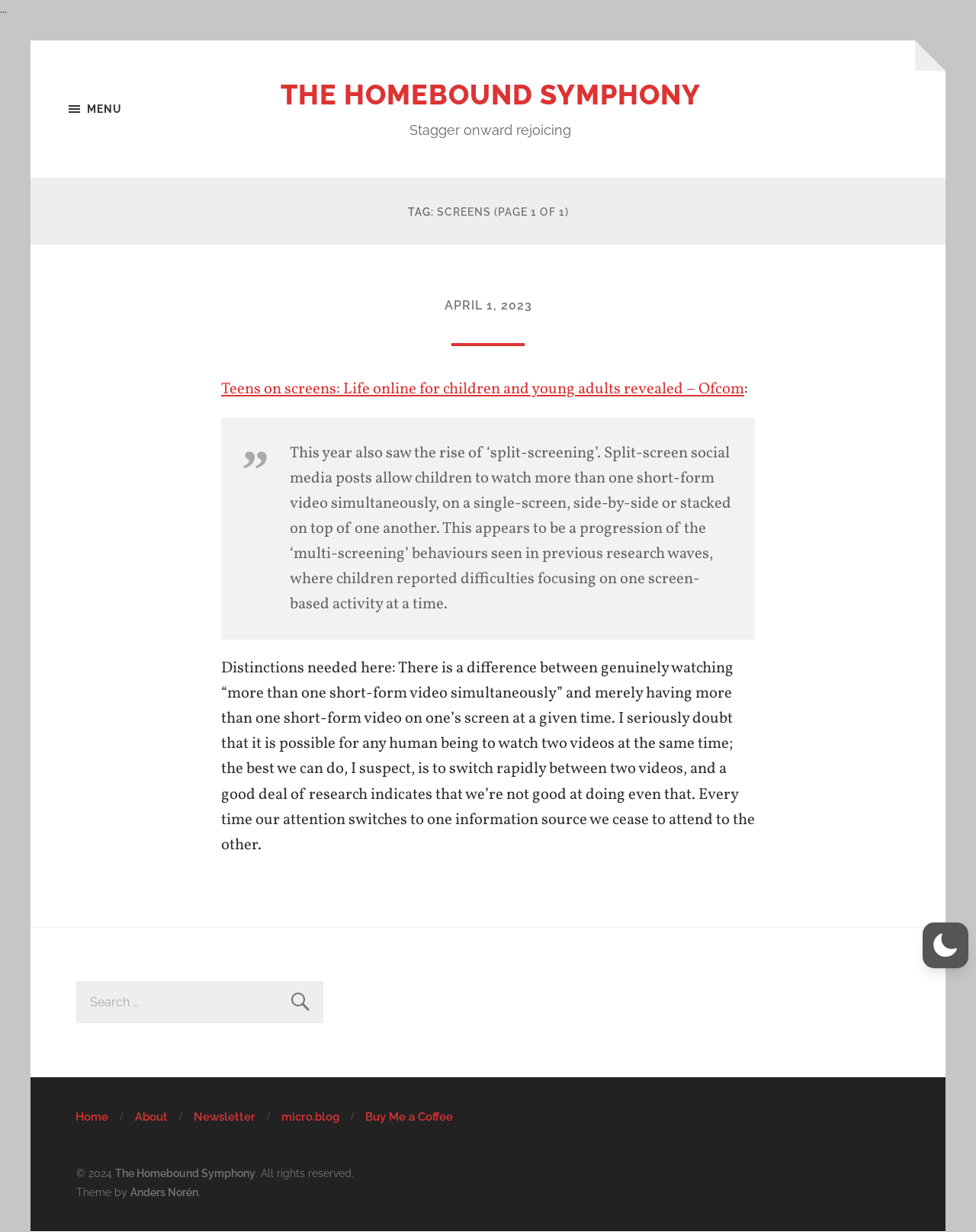Can you find the bounding box coordinates for the element to click on to achieve the instruction: "Click the MENU button"?

[0.07, 0.072, 0.227, 0.105]